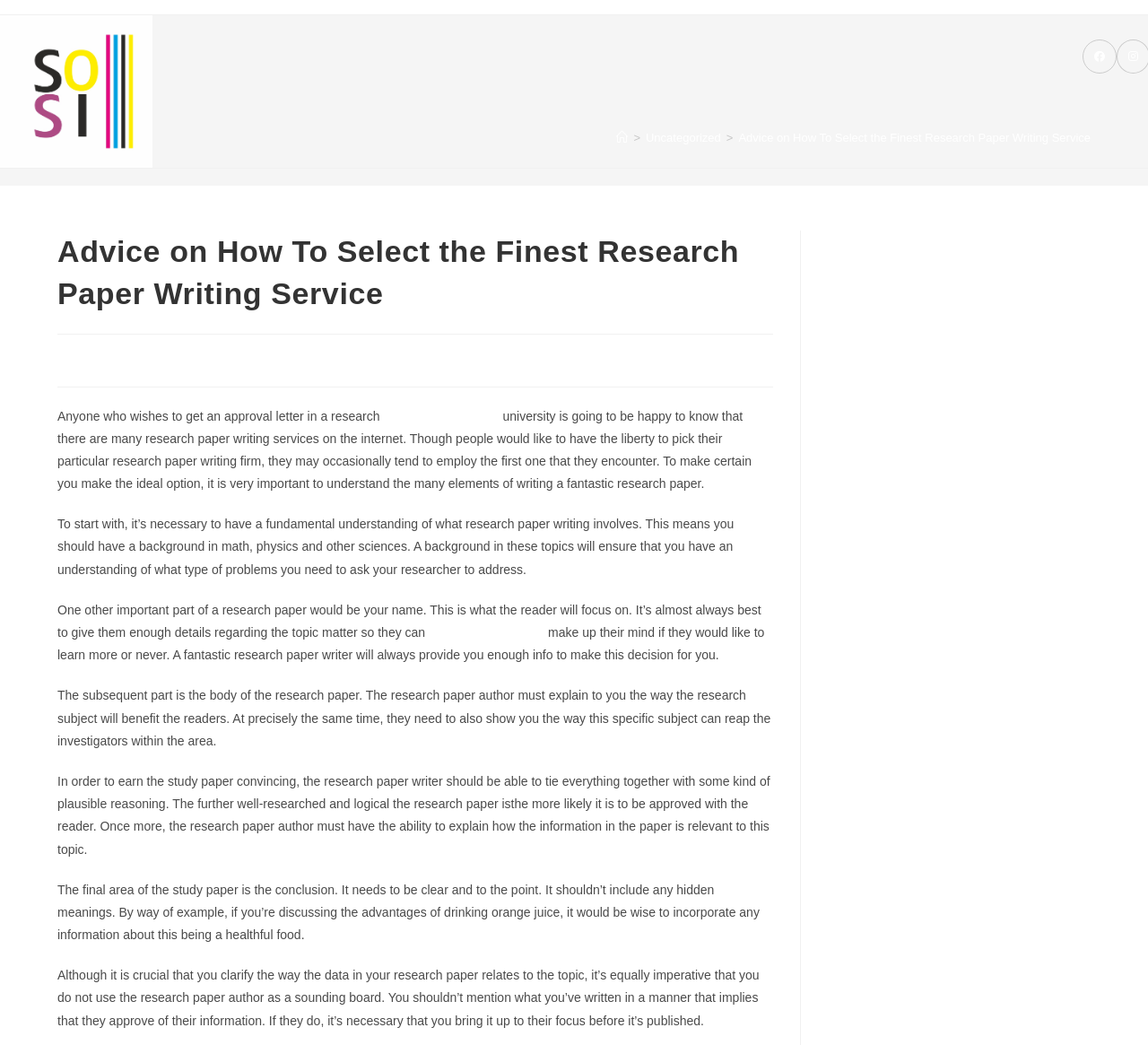Locate the bounding box of the UI element with the following description: "guest guest".

[0.07, 0.335, 0.129, 0.349]